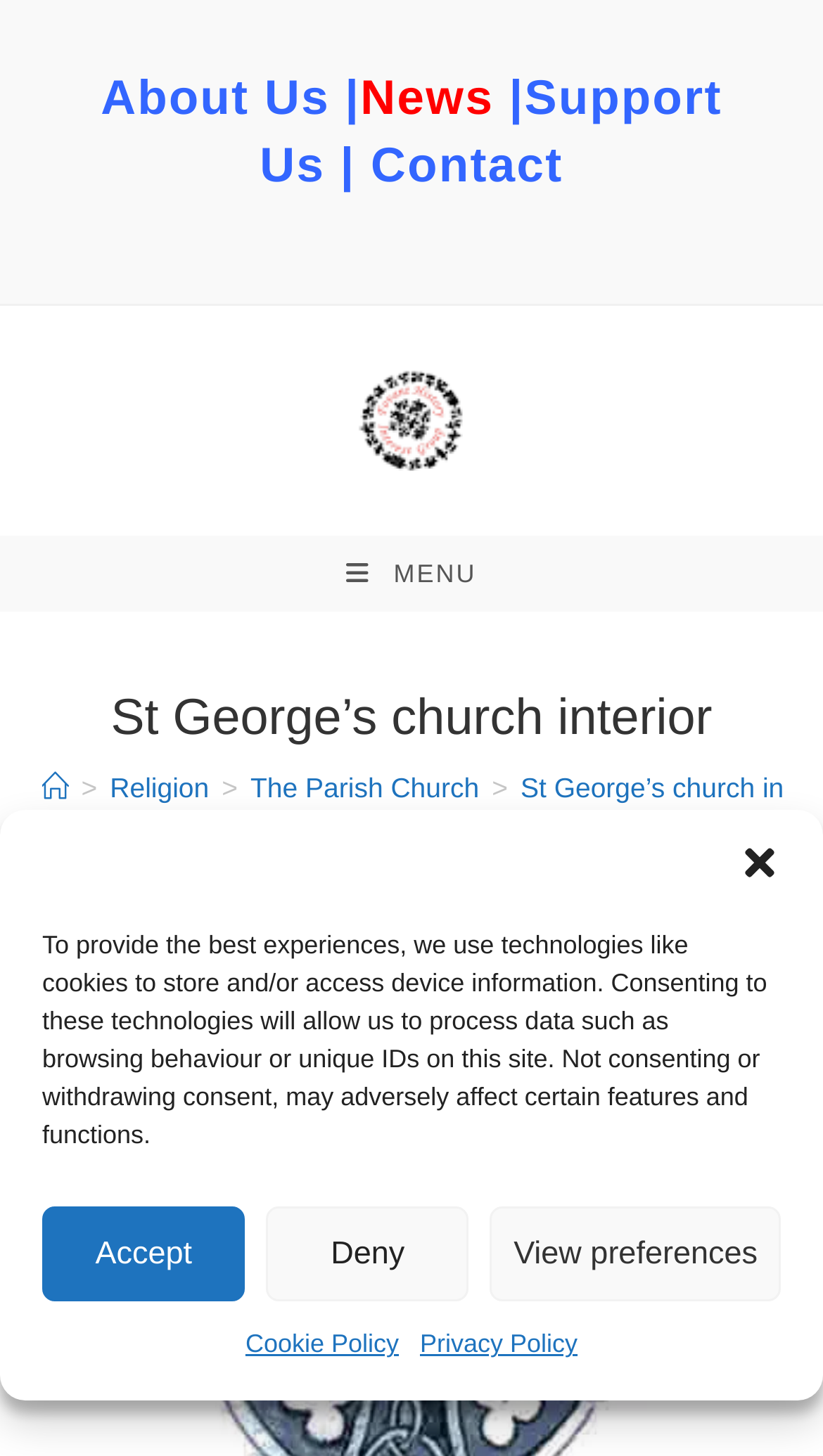What is the name of the church?
Using the details from the image, give an elaborate explanation to answer the question.

I determined the answer by looking at the heading 'St George’s church interior' which is a prominent element on the webpage, indicating that the webpage is about St George's church.